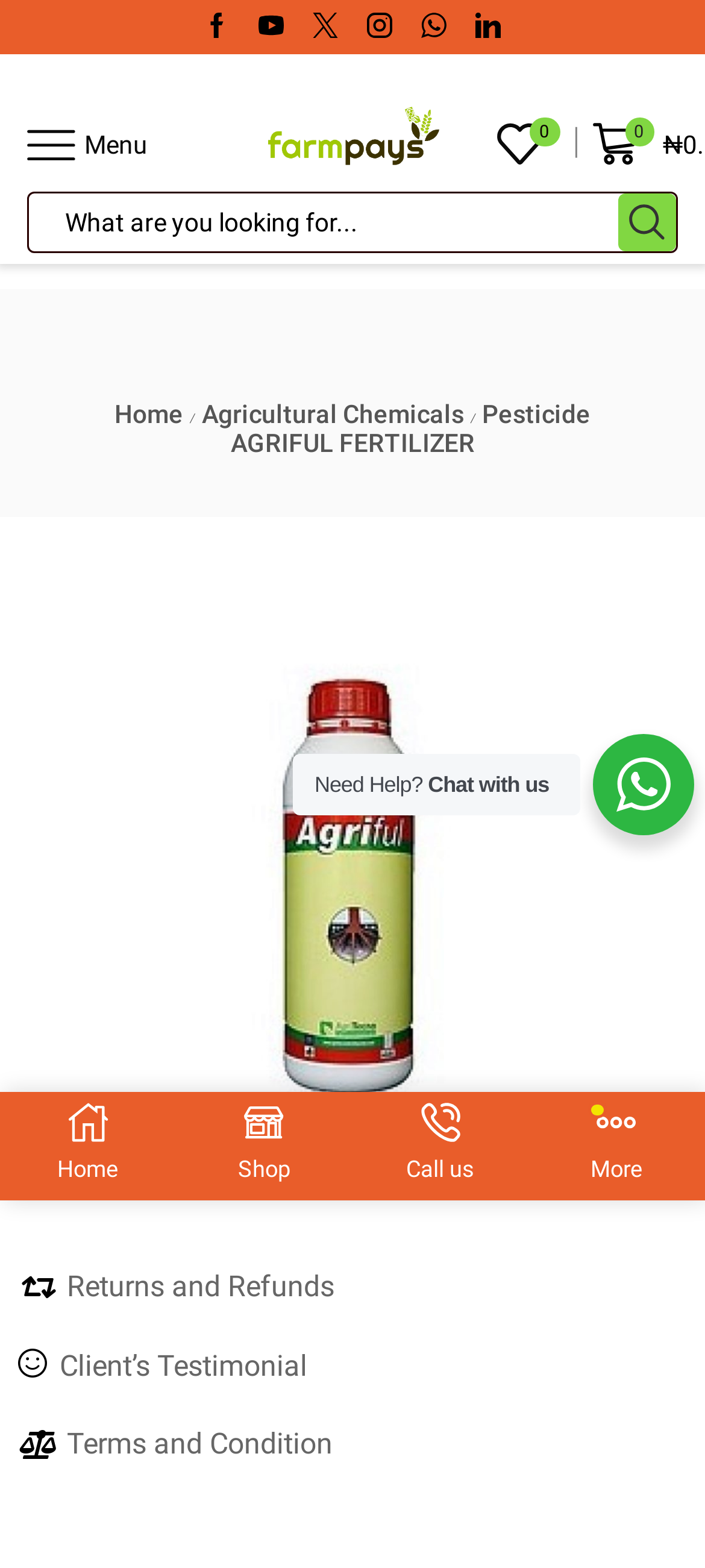Create an in-depth description of the webpage, covering main sections.

The webpage is an e-commerce platform for AGRIFUL Organic Fertilizer. At the top, there are social media links, including Facebook, Youtube, Twitter, Instagram, Whatsapp, and Linkedin, each accompanied by an image. Below these links, there is a menu button labeled "Menu" and a search bar with a search input field and a search button.

On the left side, there is a navigation menu with links to "Home", "Agricultural Chemicals", and "Pesticide". Below this menu, there is a prominent heading "AGRIFUL FERTILIZER" and a large image or banner that spans the width of the page.

In the middle of the page, there is a call-to-action button or link "Click & Buy AGRIFUL FERTILIZER Get 10% OFF PROMO" that is currently focused. Below this, there are several links to "Returns and Refunds", "Client's Testimonial", and "Terms and Condition".

At the bottom of the page, there is a secondary navigation menu with links to "Home", "Shop", "Call us", and "More", each accompanied by an image. Additionally, there is a section with text "Need Help?" and "Chat with us", which may be a contact or support feature.

Overall, the webpage is promoting AGRIFUL Organic Fertilizer and providing easy access to various features and information through its navigation menus and links.